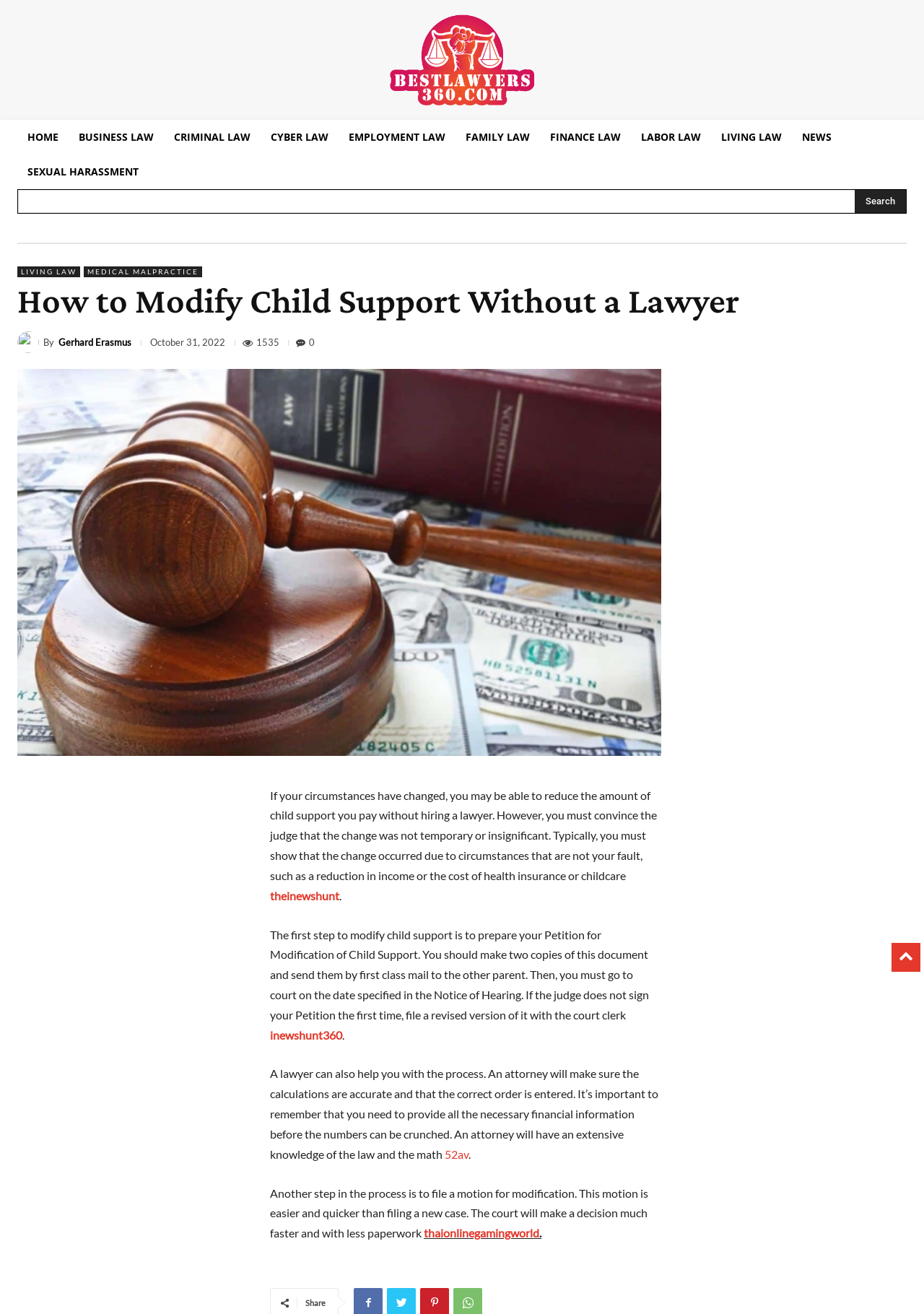Refer to the image and provide a thorough answer to this question:
What is an alternative to filing a new case?

According to the webpage, filing a motion for modification is an alternative to filing a new case, as stated in the paragraph 'Another step in the process is to file a motion for modification. This motion is easier and quicker than filing a new case.'